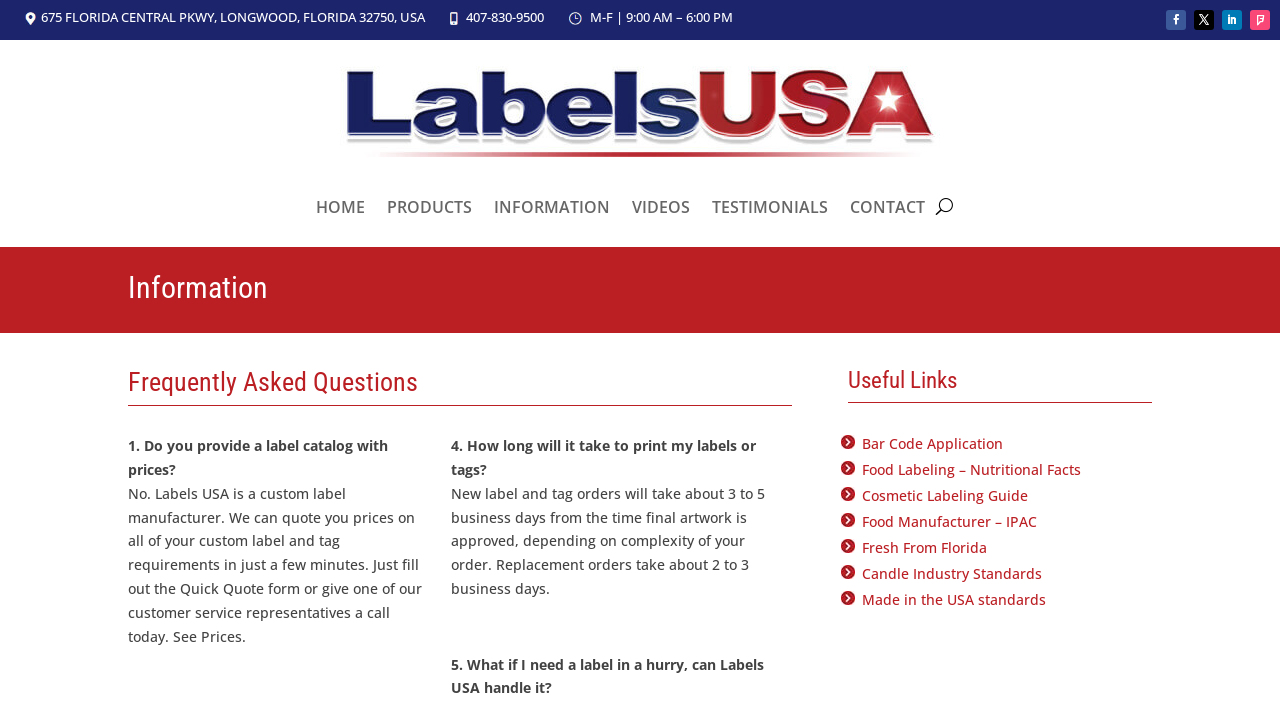Please determine the bounding box coordinates of the element to click in order to execute the following instruction: "Read the Frequently Asked Questions". The coordinates should be four float numbers between 0 and 1, specified as [left, top, right, bottom].

[0.1, 0.526, 0.619, 0.578]